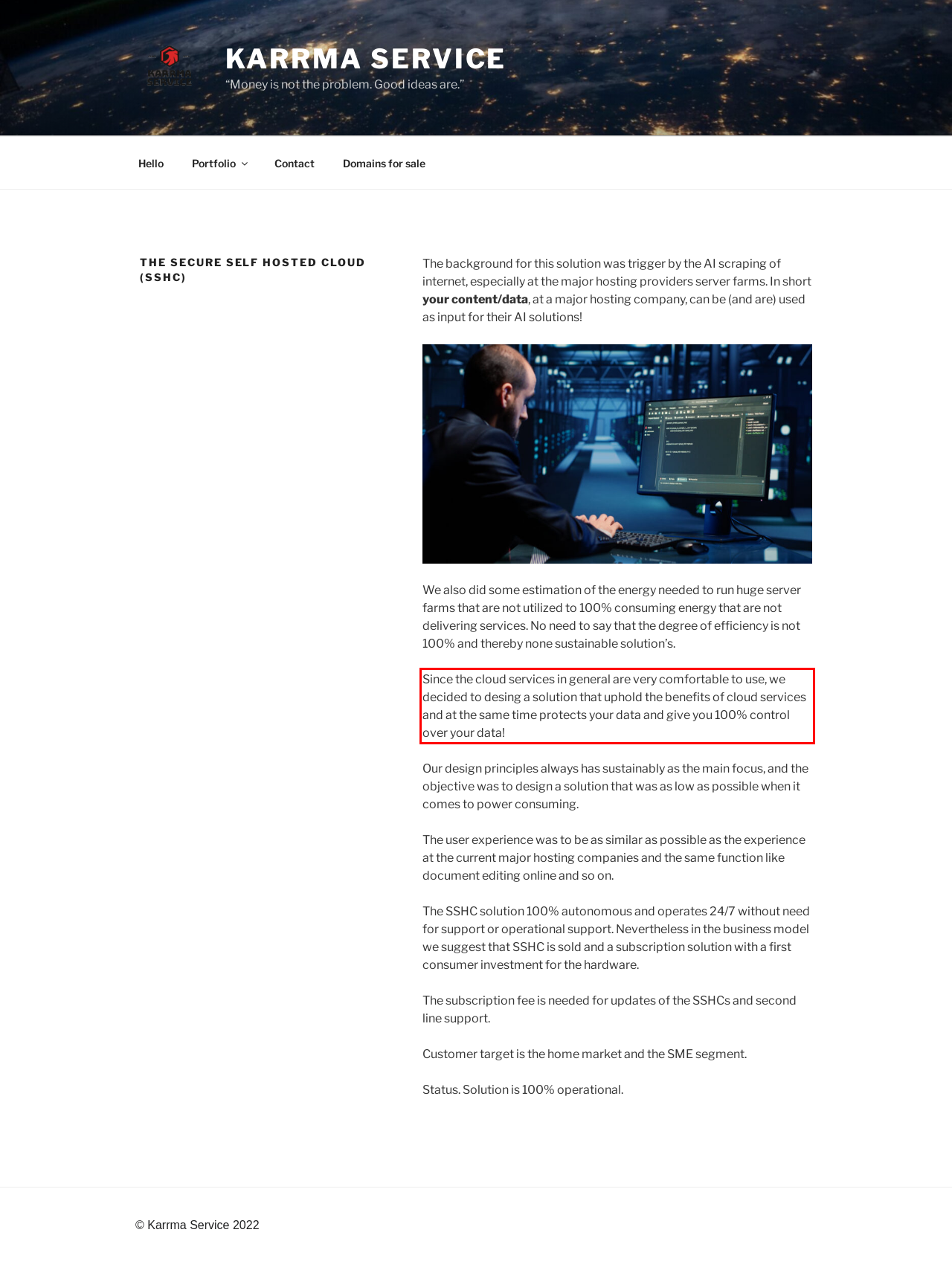Please take the screenshot of the webpage, find the red bounding box, and generate the text content that is within this red bounding box.

Since the cloud services in general are very comfortable to use, we decided to desing a solution that uphold the benefits of cloud services and at the same time protects your data and give you 100% control over your data!